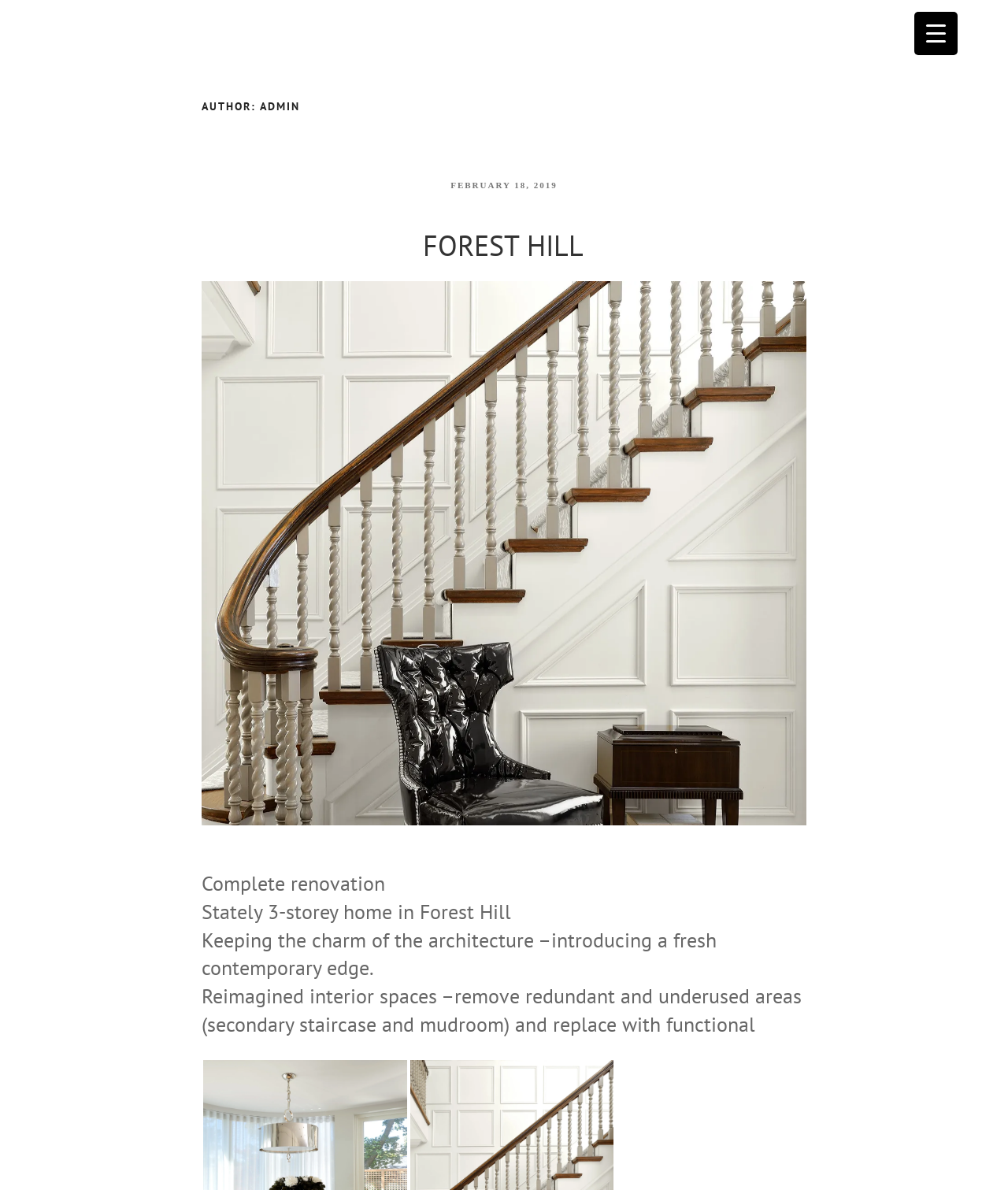Answer the question in one word or a short phrase:
What is the purpose of the renovation project?

To introduce a fresh contemporary edge